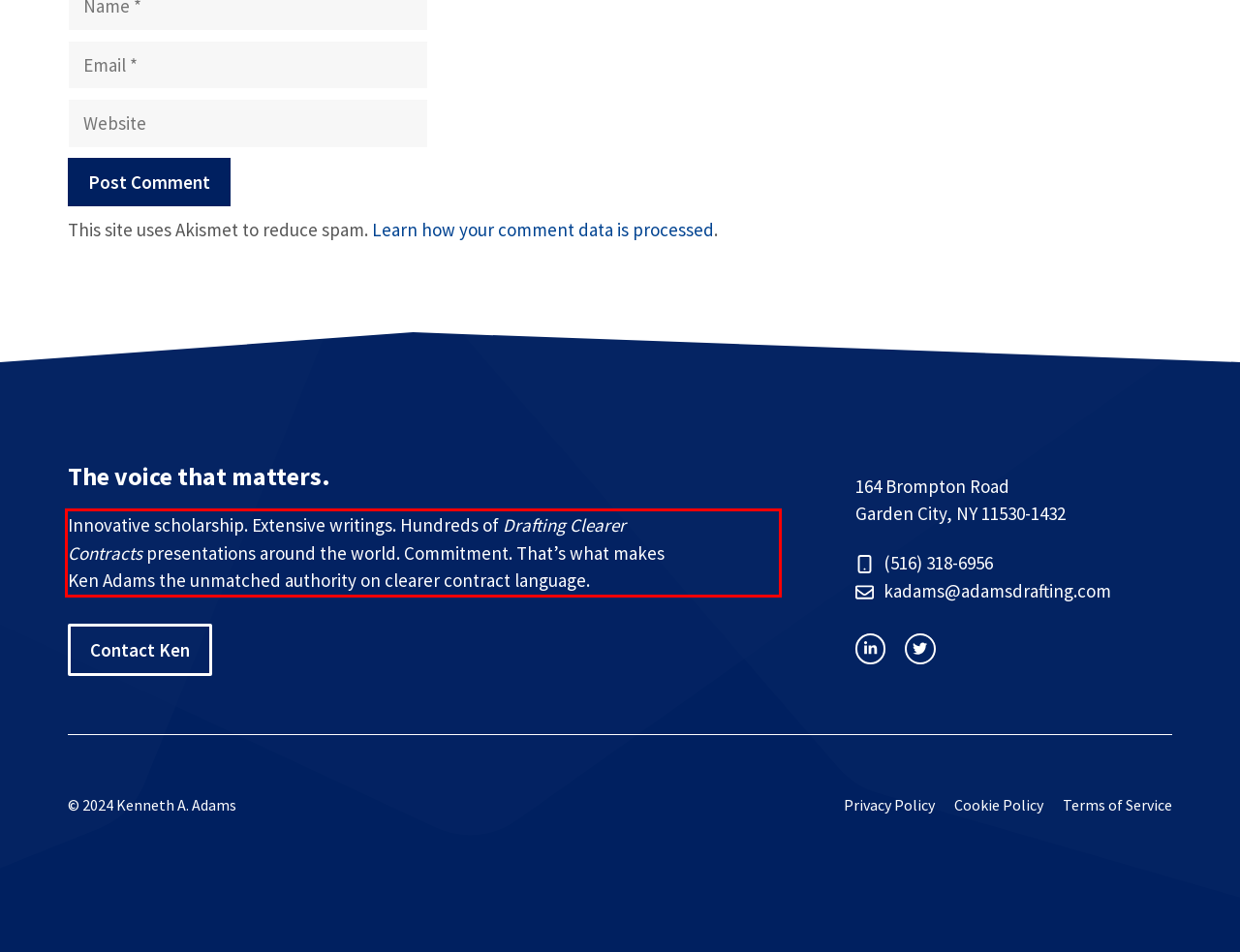You are given a screenshot with a red rectangle. Identify and extract the text within this red bounding box using OCR.

Innovative scholarship. Extensive writings. Hundreds of Drafting Clearer Contracts presentations around the world. Commitment. That’s what makes Ken Adams the unmatched authority on clearer contract language.